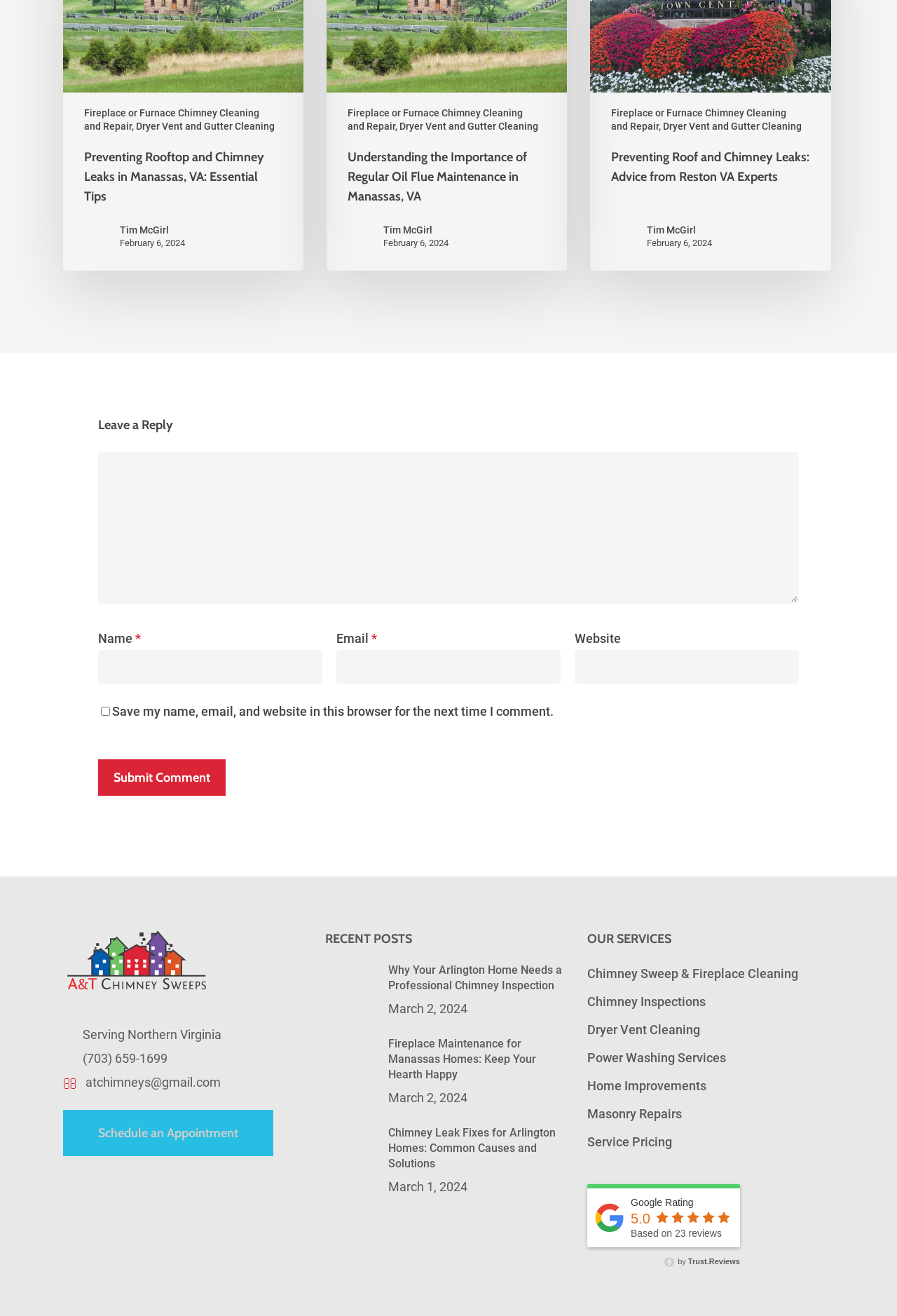What is the rating of A and T Chimney Sweeps of Northern VA based on Google reviews?
Please answer the question with a detailed and comprehensive explanation.

The answer can be found by looking at the StaticText element with the text '5.0' which is likely to be the rating of A and T Chimney Sweeps of Northern VA based on Google reviews.